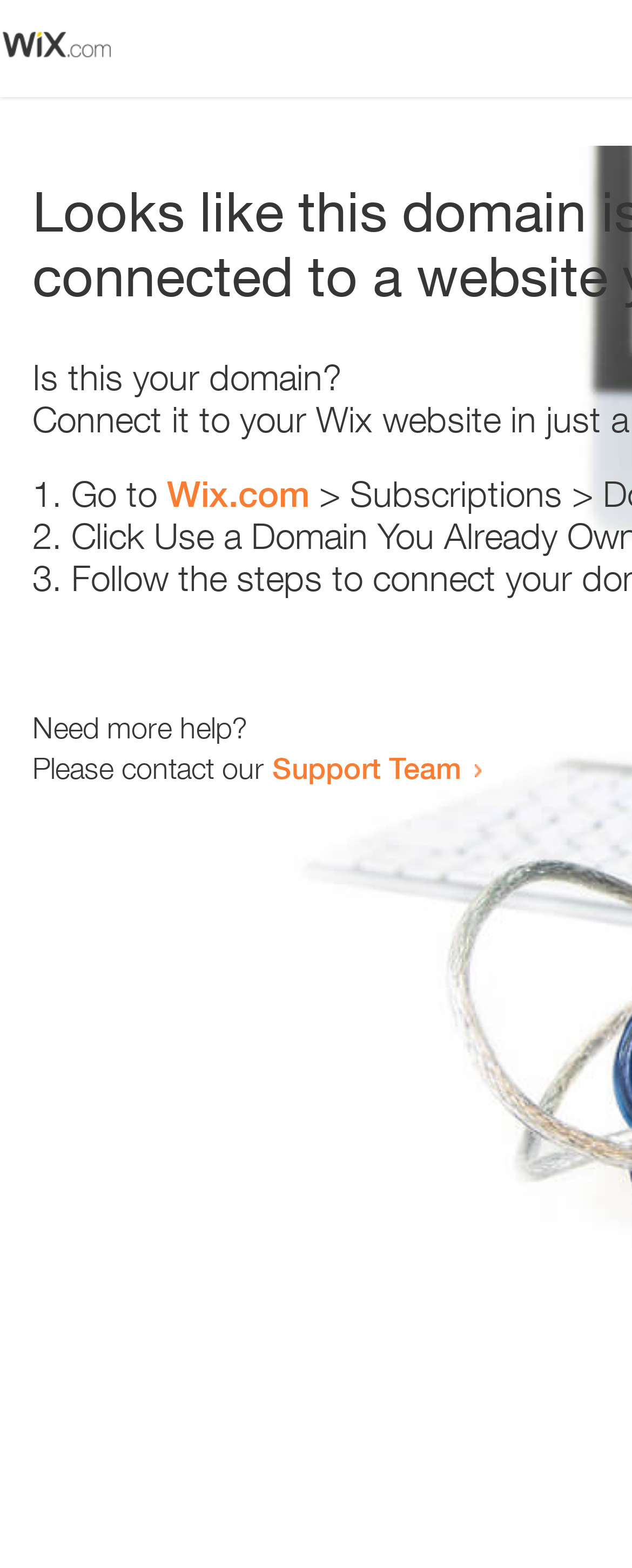Offer a meticulous caption that includes all visible features of the webpage.

The webpage appears to be an error page, with a small image at the top left corner. Below the image, there is a question "Is this your domain?" in a prominent position. 

To the right of the question, there is a numbered list with three items. The first item starts with "1." and suggests going to "Wix.com". The second and third items are labeled "2." and "3." respectively, but their contents are not specified. 

Further down the page, there is a section that offers help, with the text "Need more help?" followed by a sentence "Please contact our" and a link to the "Support Team".